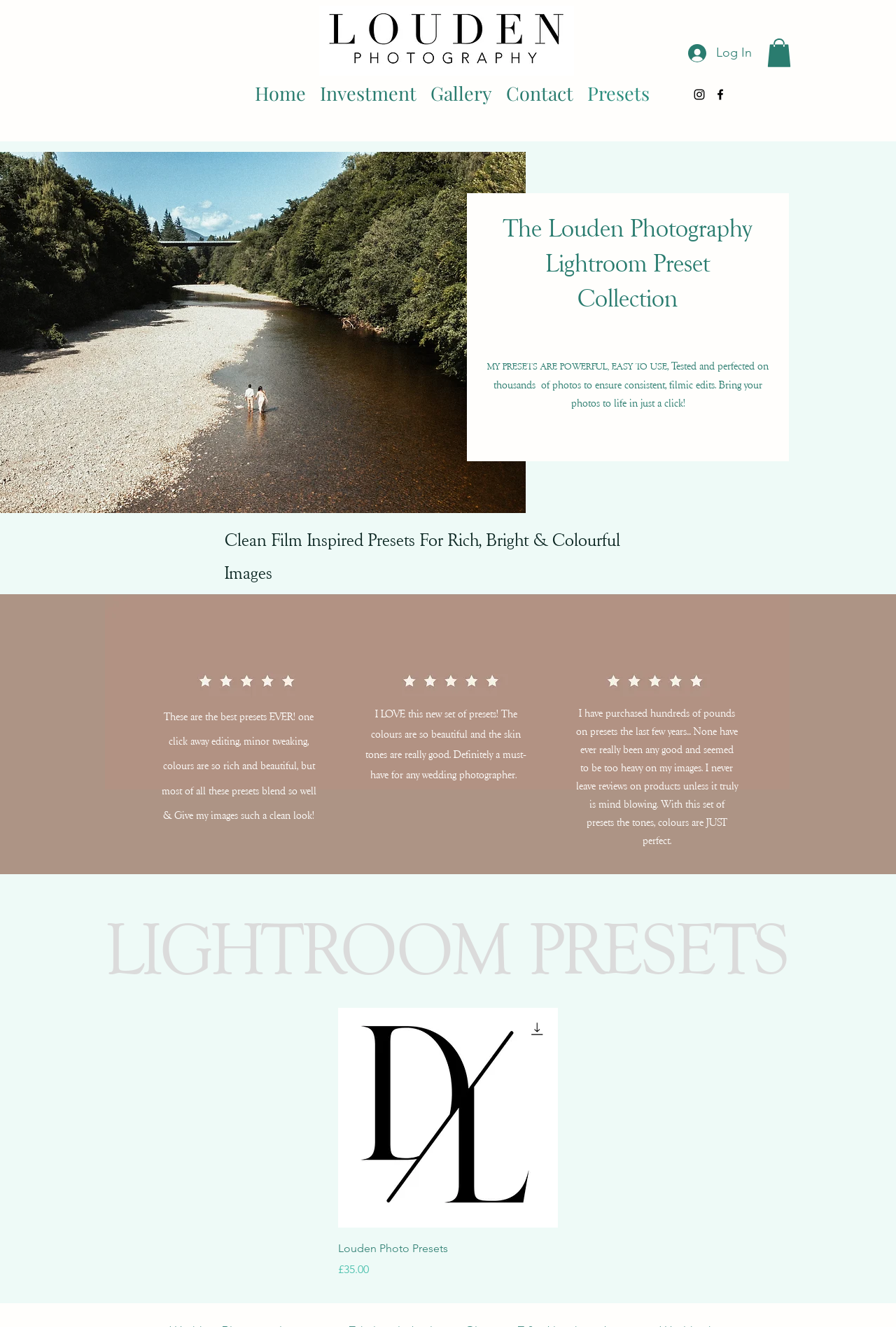What type of images are showcased in the Product Gallery?
Respond with a short answer, either a single word or a phrase, based on the image.

Digital products